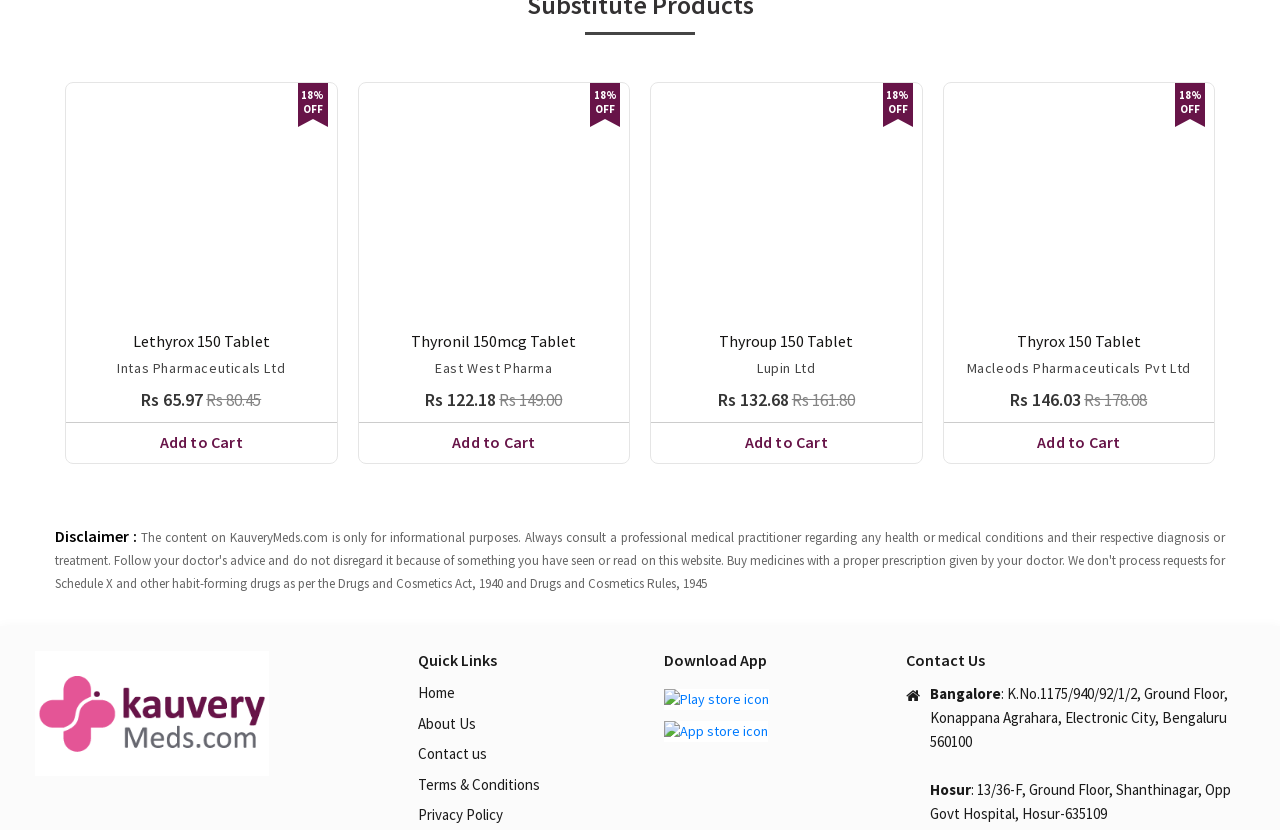What are the two options to download the app?
Please use the image to provide an in-depth answer to the question.

The options to download the app can be found by looking at the 'Download App' section on the webpage. The section provides links to download the app from the Play store and the App store.